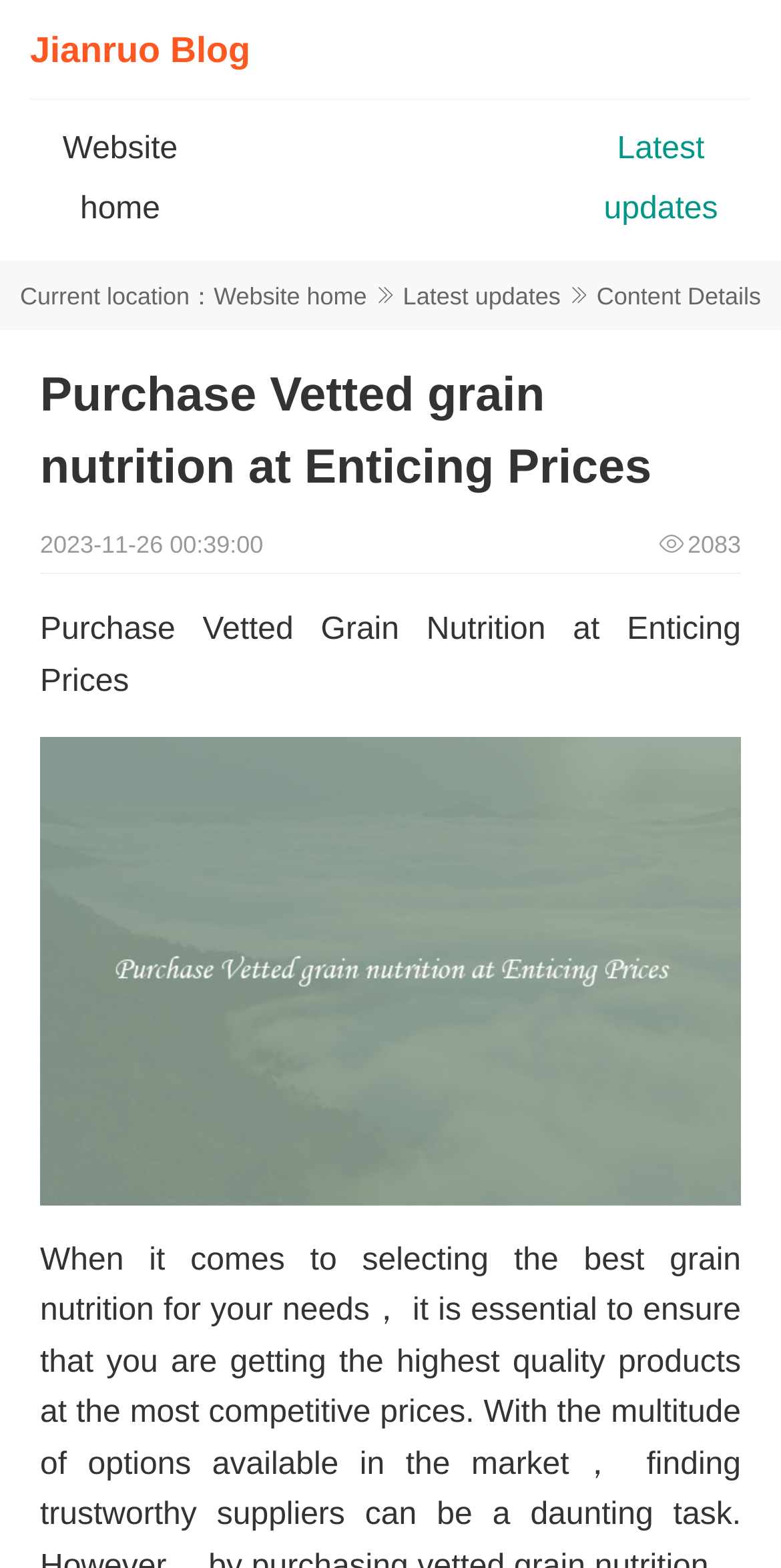Offer a thorough description of the webpage.

The webpage appears to be a blog post about purchasing high-quality grain nutrition at attractive prices. At the top left of the page, there is a link to "Jianruo Blog" and a link to the "Website home" page. On the top right, there is a link to "Latest updates". 

Below these links, there is a section indicating the current location, with links to "Website home" and "Latest updates" again. To the right of this section, there is a label "Content Details". 

The main content of the page is headed by a title "Purchase Vetted grain nutrition at Enticing Prices", which is centered near the top of the page. Below the title, there is a timestamp "2023-11-26 00:39:00" and a number "2083" on the right side. 

The main article begins with a paragraph titled "Purchase Vetted Grain Nutrition at Enticing Prices", which is followed by an image related to the topic. The image takes up a significant portion of the page, spanning from the top center to the bottom center.